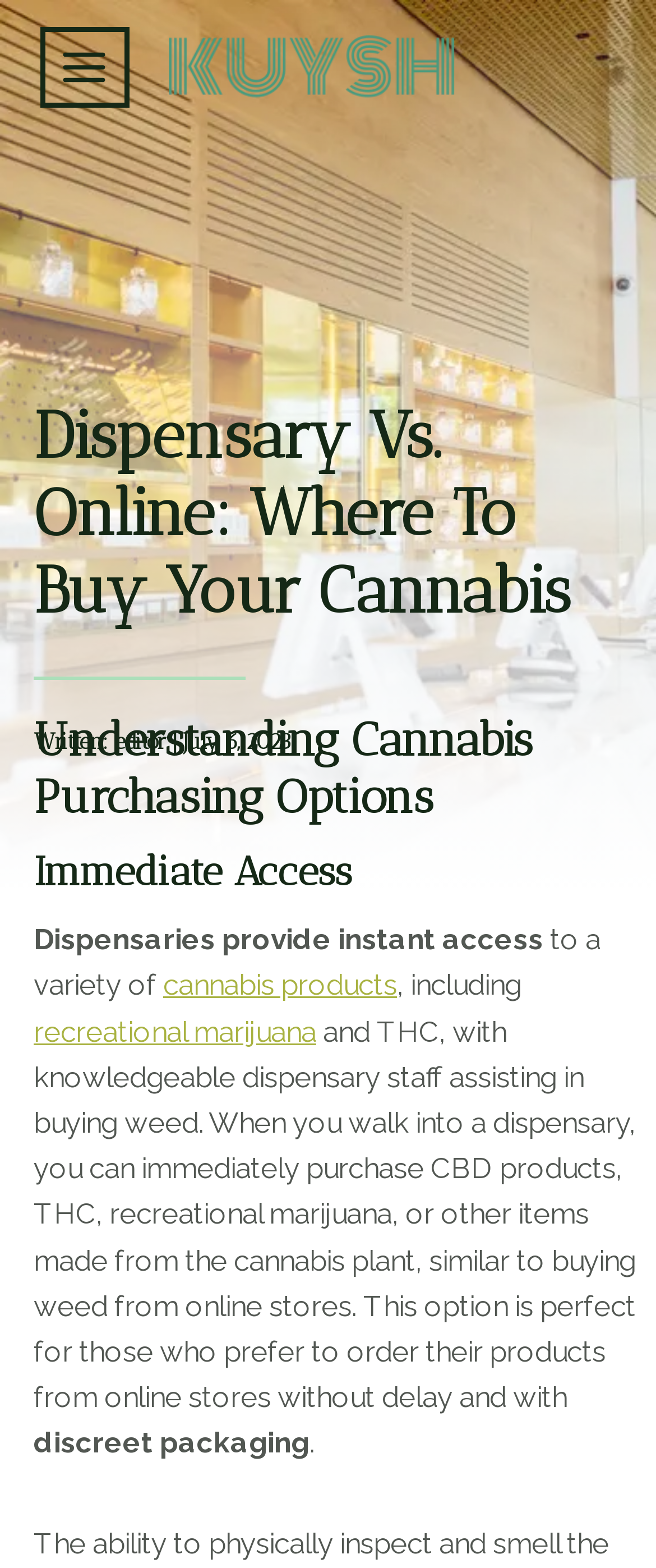Predict the bounding box of the UI element that fits this description: "aria-label="KUYSH"".

[0.223, 0.019, 0.71, 0.067]